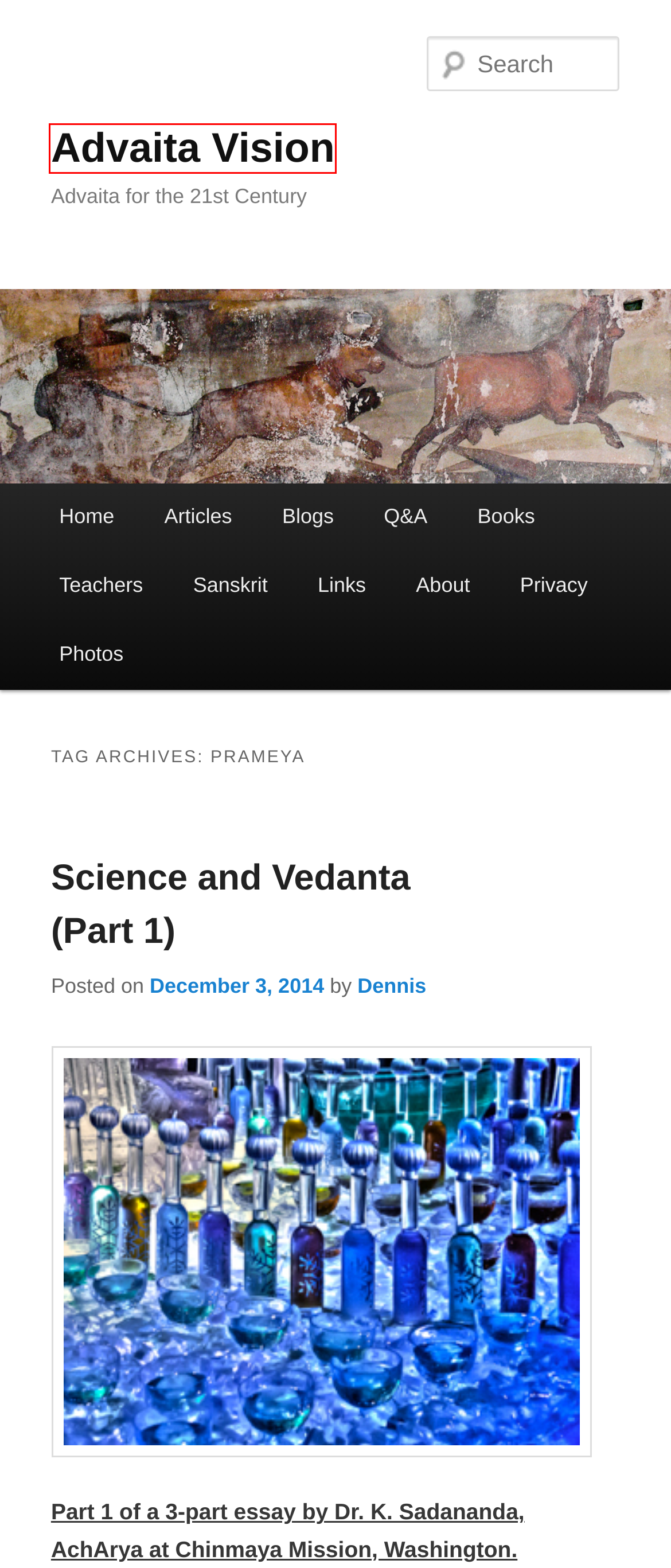You are presented with a screenshot of a webpage with a red bounding box. Select the webpage description that most closely matches the new webpage after clicking the element inside the red bounding box. The options are:
A. Dennis | Advaita Vision
B. Sanskrit
C. Science and Vedanta (Part 1) | Advaita Vision
D. Teachers
E. Questions and Answers | Advaita Vision
F. Advaita Vision
G. Home
H. About Advaita Vision

F